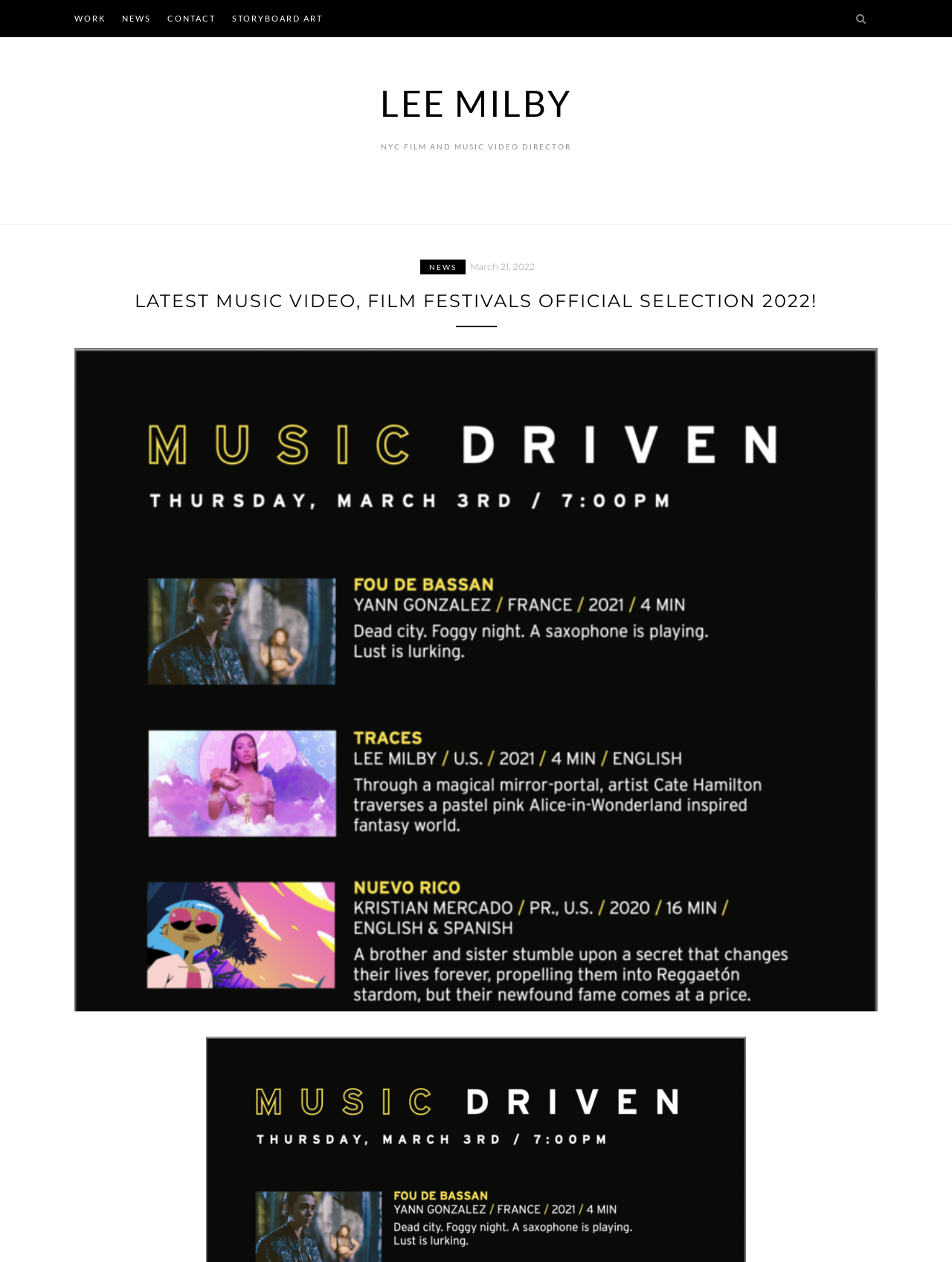Determine the bounding box coordinates for the clickable element to execute this instruction: "visit NEWS page". Provide the coordinates as four float numbers between 0 and 1, i.e., [left, top, right, bottom].

[0.128, 0.0, 0.159, 0.029]